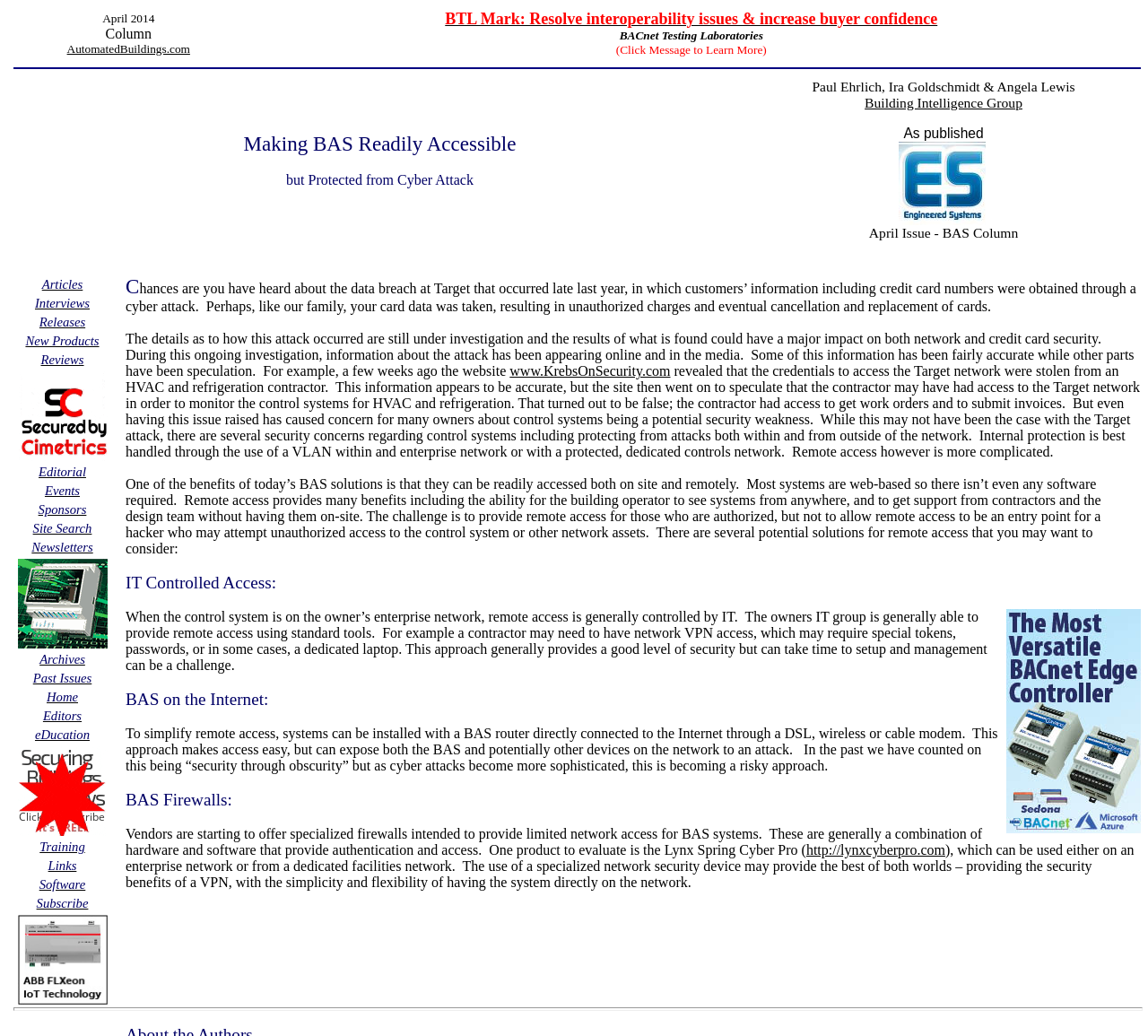Extract the bounding box of the UI element described as: "Building Intelligence Group".

[0.753, 0.092, 0.891, 0.106]